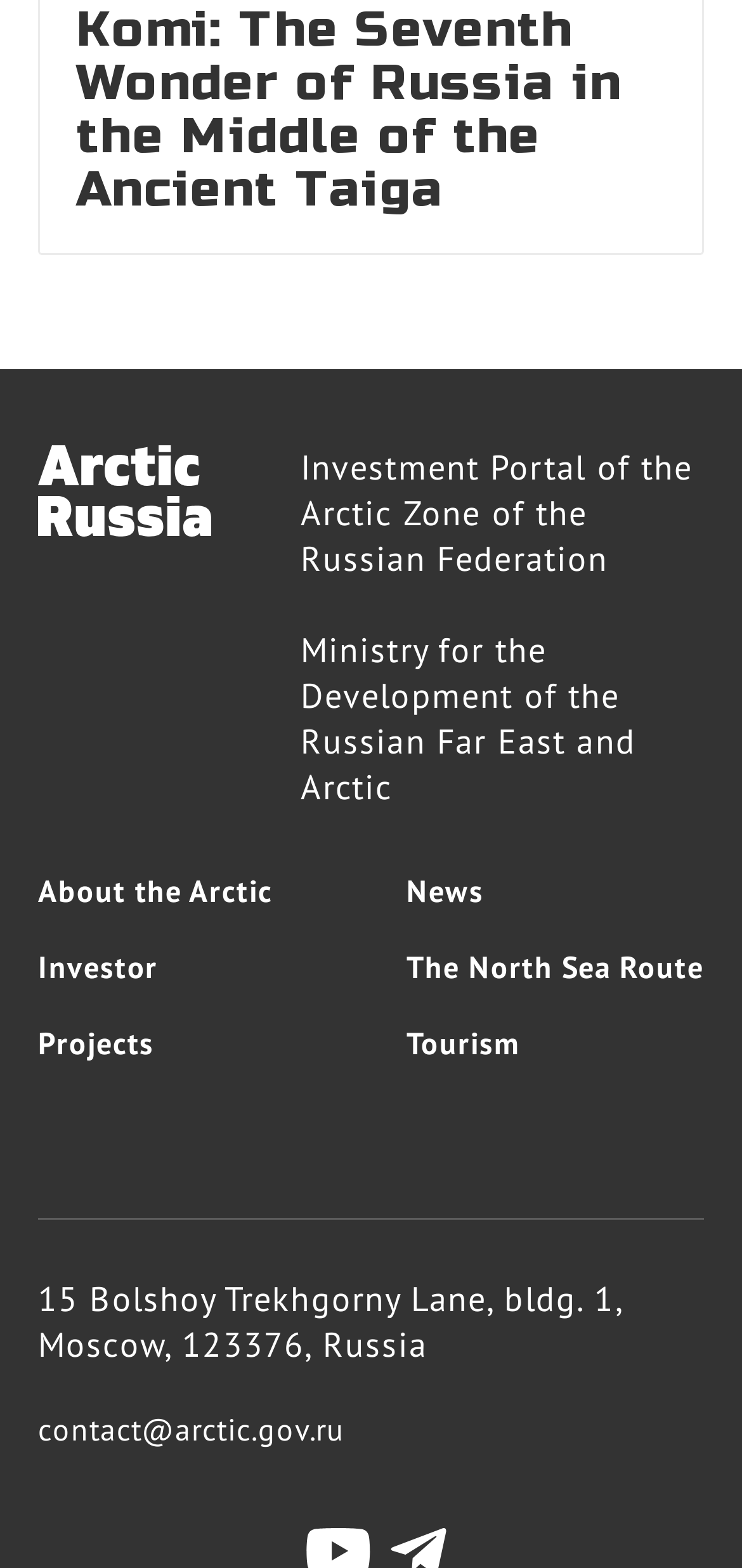Find the bounding box coordinates of the element's region that should be clicked in order to follow the given instruction: "Contact via email". The coordinates should consist of four float numbers between 0 and 1, i.e., [left, top, right, bottom].

[0.051, 0.897, 0.949, 0.926]